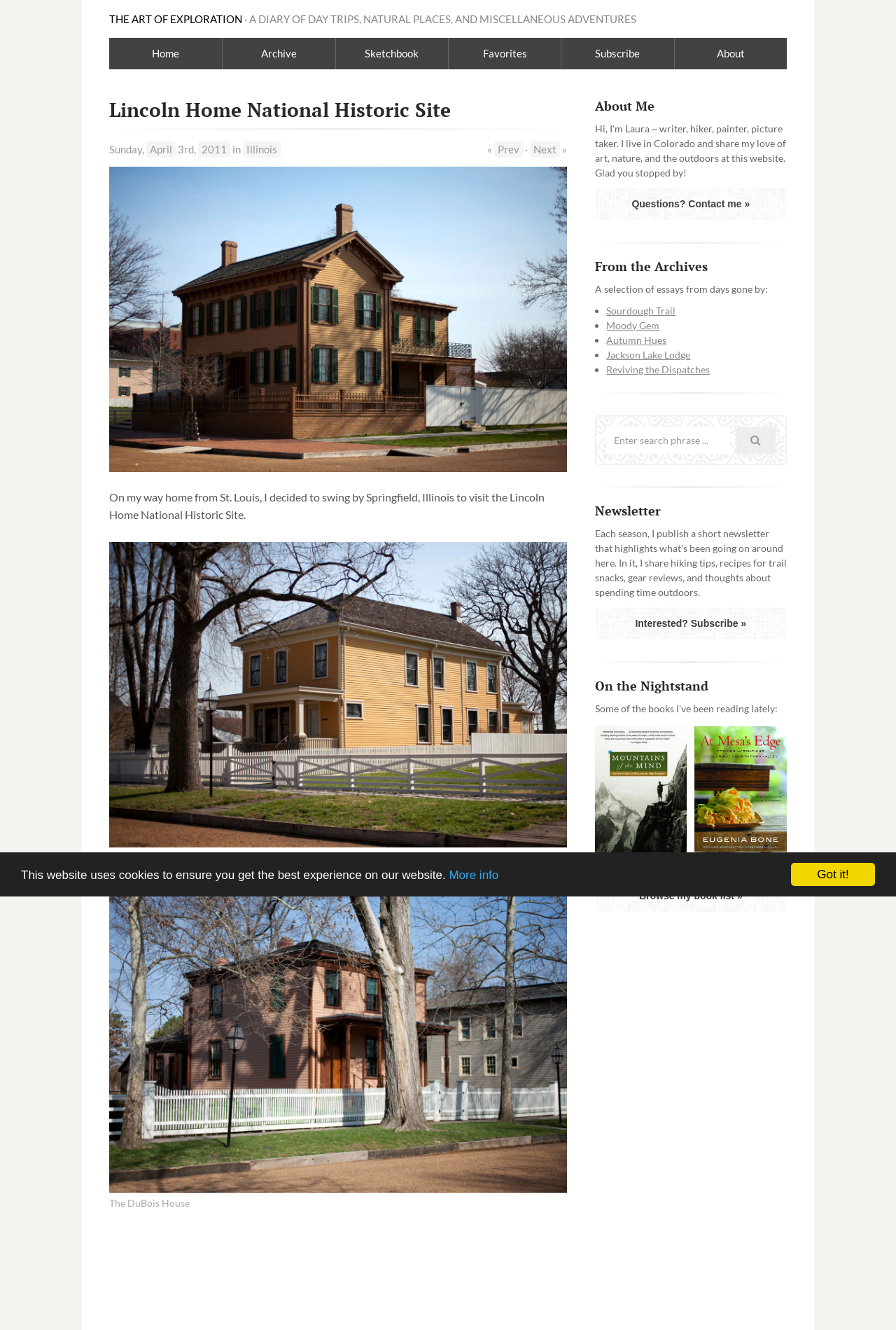Give a detailed explanation of the elements present on the webpage.

This webpage is about a personal blog, specifically a diary of day trips, natural places, and miscellaneous adventures. The title of the blog is "The Art of Exploration" and the current page is about a visit to the Lincoln Home National Historic Site in Illinois.

At the top of the page, there is a notification about the use of cookies on the website, with a "Got it!" button and a "More info" link. Below this, there is a heading with the title of the blog, followed by a navigation menu with links to "Home", "Archive", "Sketchbook", "Favorites", "Subscribe", and "About".

The main content of the page is divided into two columns. The left column contains a heading with the title "Lincoln Home National Historic Site", followed by a date and location, "Sunday, April 3rd, 2011, in Illinois". Below this, there is an image of the Lincoln Home National Historic Site, and then a block of text describing the author's visit to the site. The text is accompanied by links to related pages, such as the "Cook House" and the "DuBois House".

The right column contains several sections, including "About Me", "From the Archives", "Newsletter", "On the Nightstand", and a search box. The "About Me" section has a link to contact the author, while the "From the Archives" section lists several essays from the past, with links to each one. The "Newsletter" section has a link to subscribe, and the "On the Nightstand" section lists a book, "Mountains of the Mind", with a link to more information and an image of the book cover. There is also a link to browse the author's book list.

Throughout the page, there are several navigation links, including "Prev" and "Next" links at the top of the page, and links to other pages and sections within the blog.